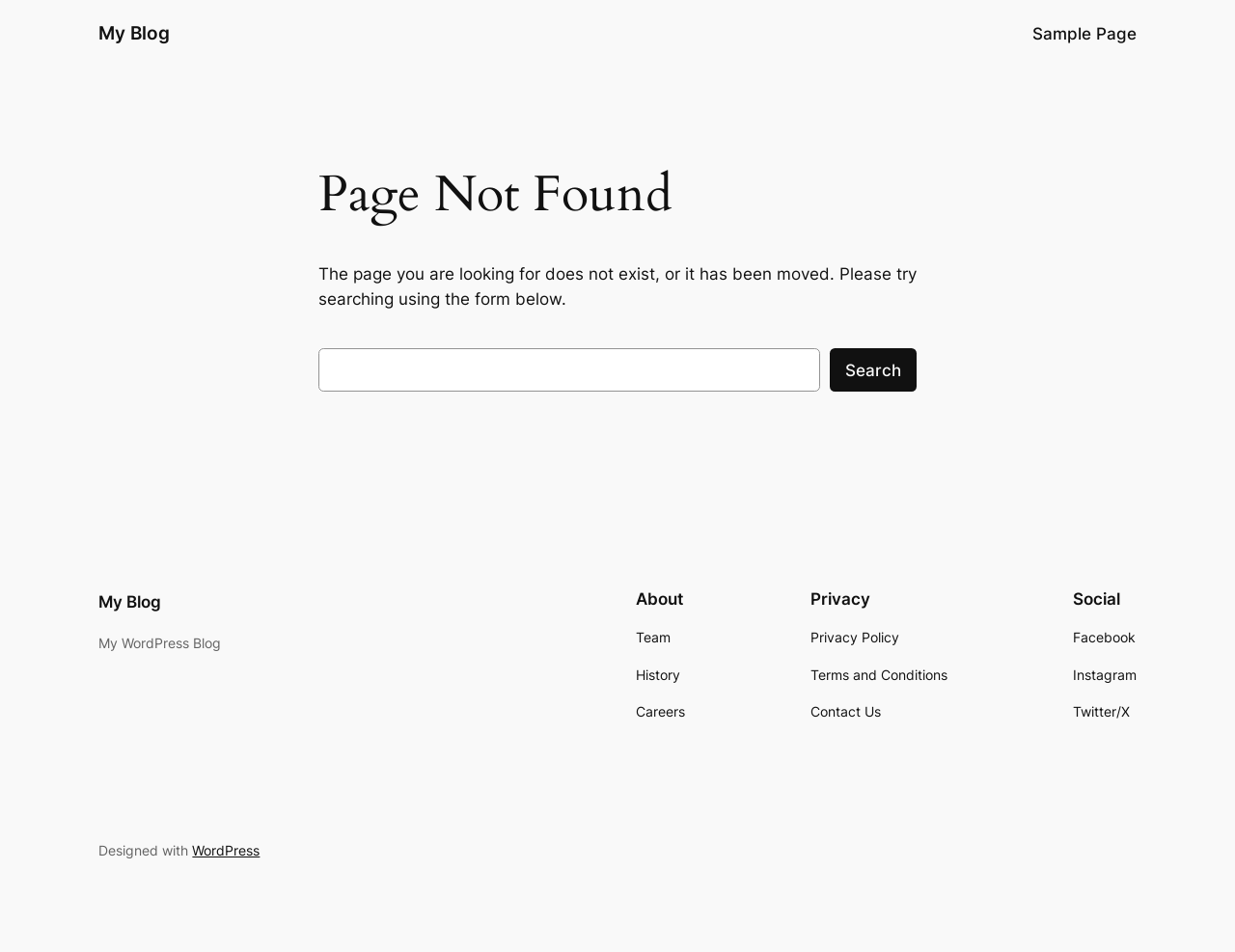Use a single word or phrase to respond to the question:
What is the current status of the page?

Page not found